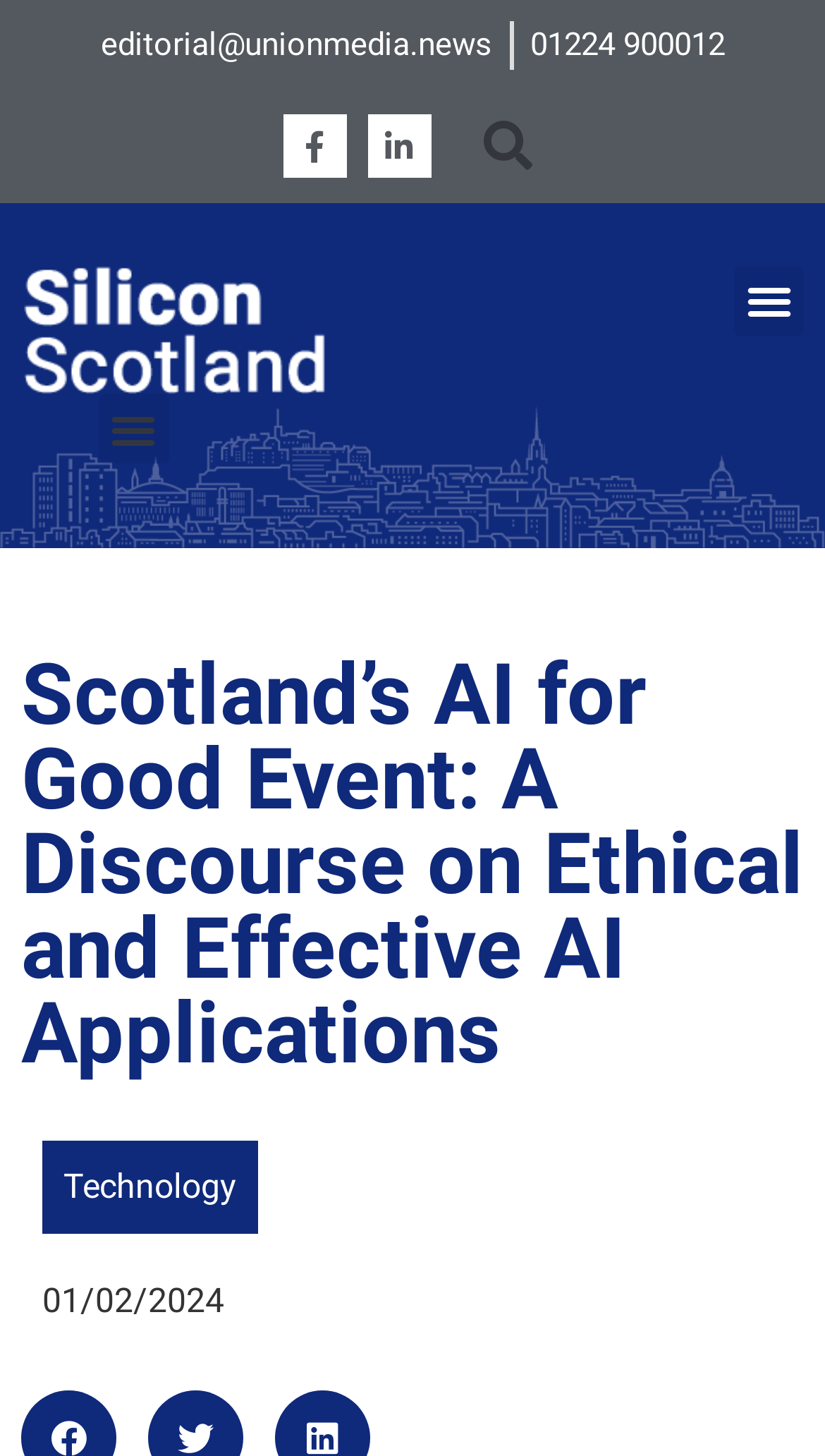Answer with a single word or phrase: 
What is the phone number to contact?

01224 900012